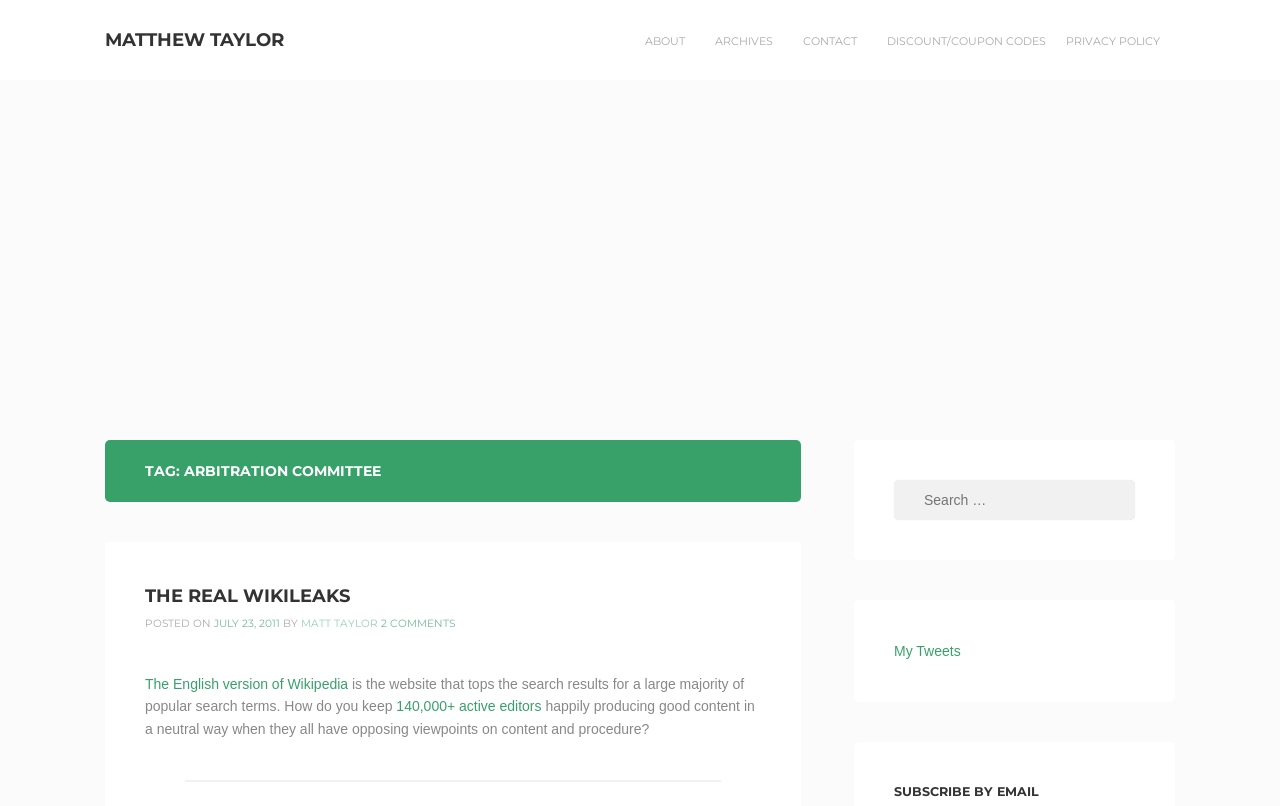Mark the bounding box of the element that matches the following description: "aria-label="Advertisement" name="aswift_1" title="Advertisement"".

[0.031, 0.112, 0.969, 0.459]